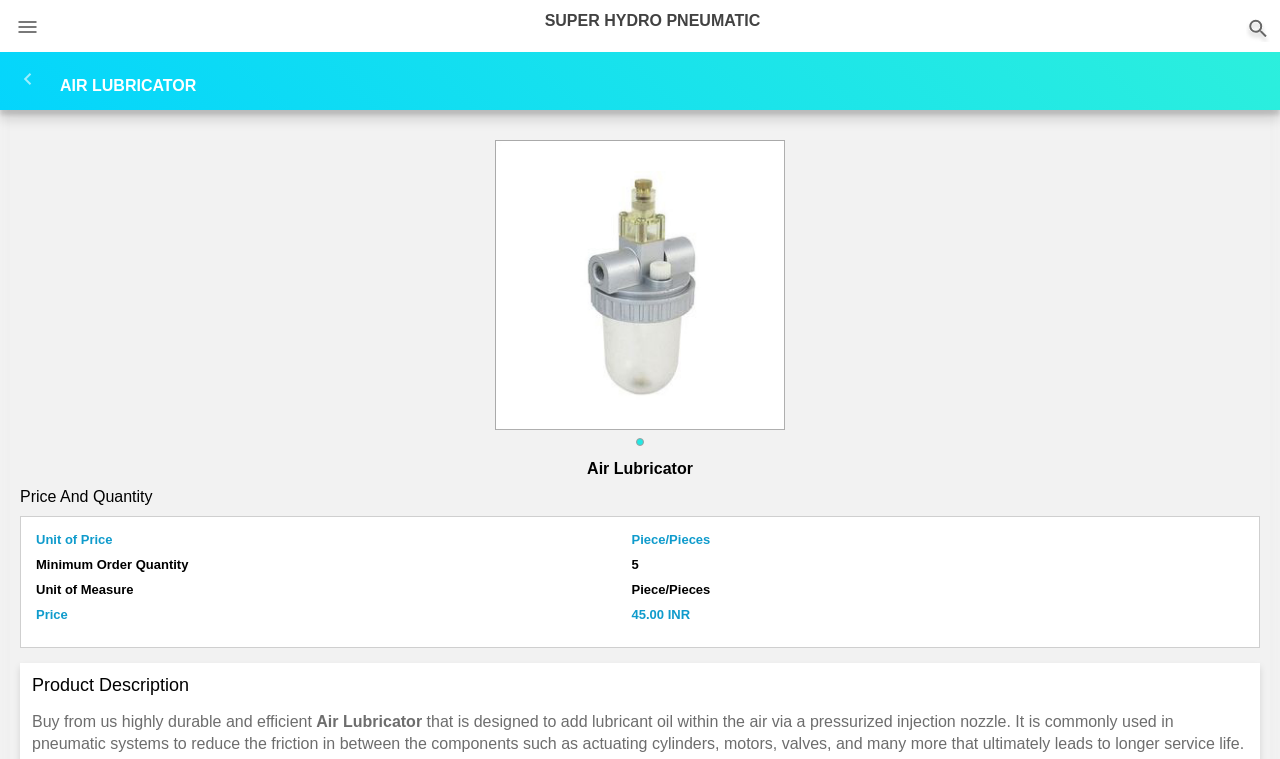What is the price of the Air Lubricator?
Utilize the information in the image to give a detailed answer to the question.

I found the answer by looking at the section 'Price And Quantity' where it lists 'Price' and its corresponding value is '45.00 INR'.